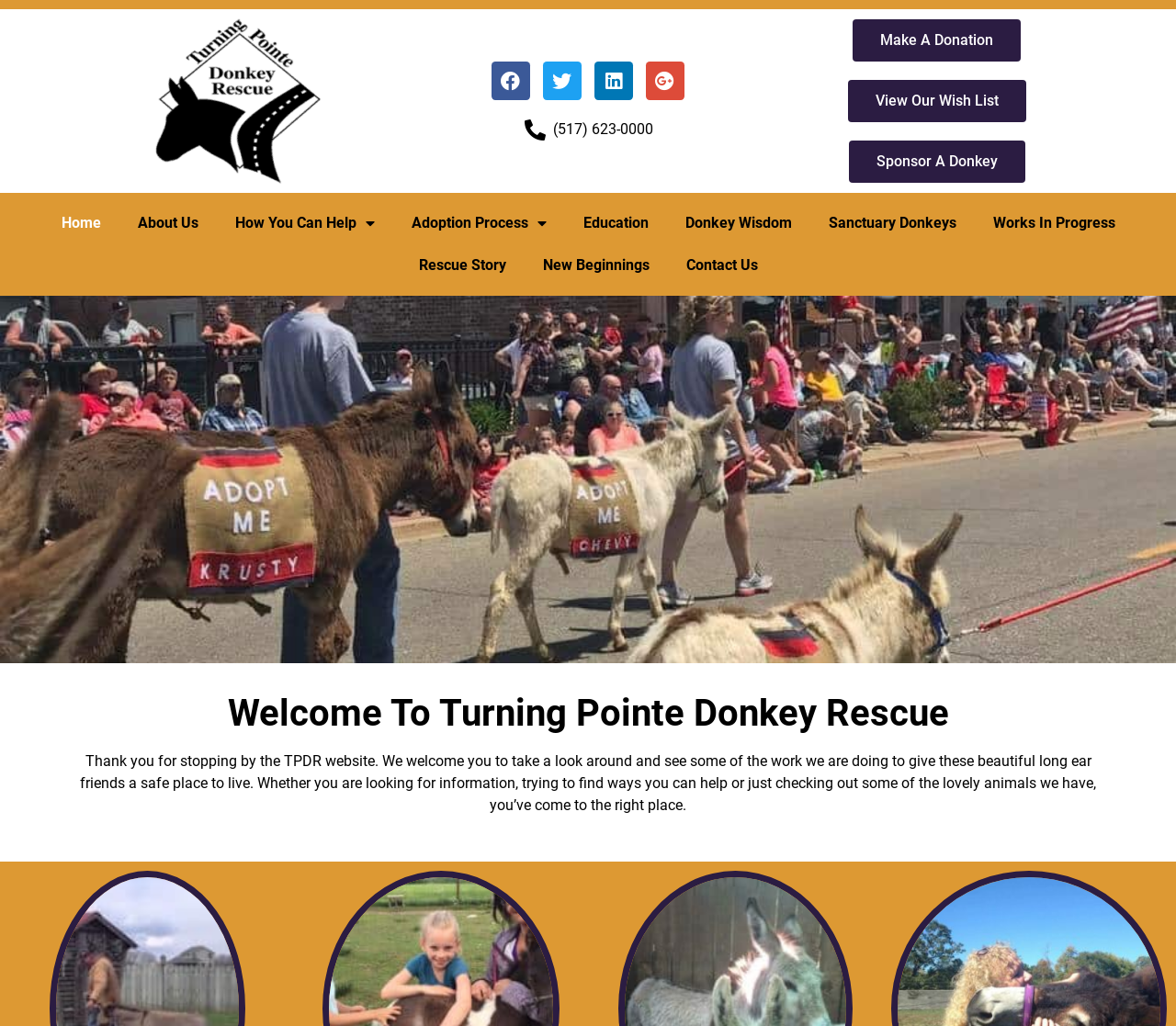Locate the coordinates of the bounding box for the clickable region that fulfills this instruction: "Contact us".

[0.568, 0.238, 0.66, 0.279]